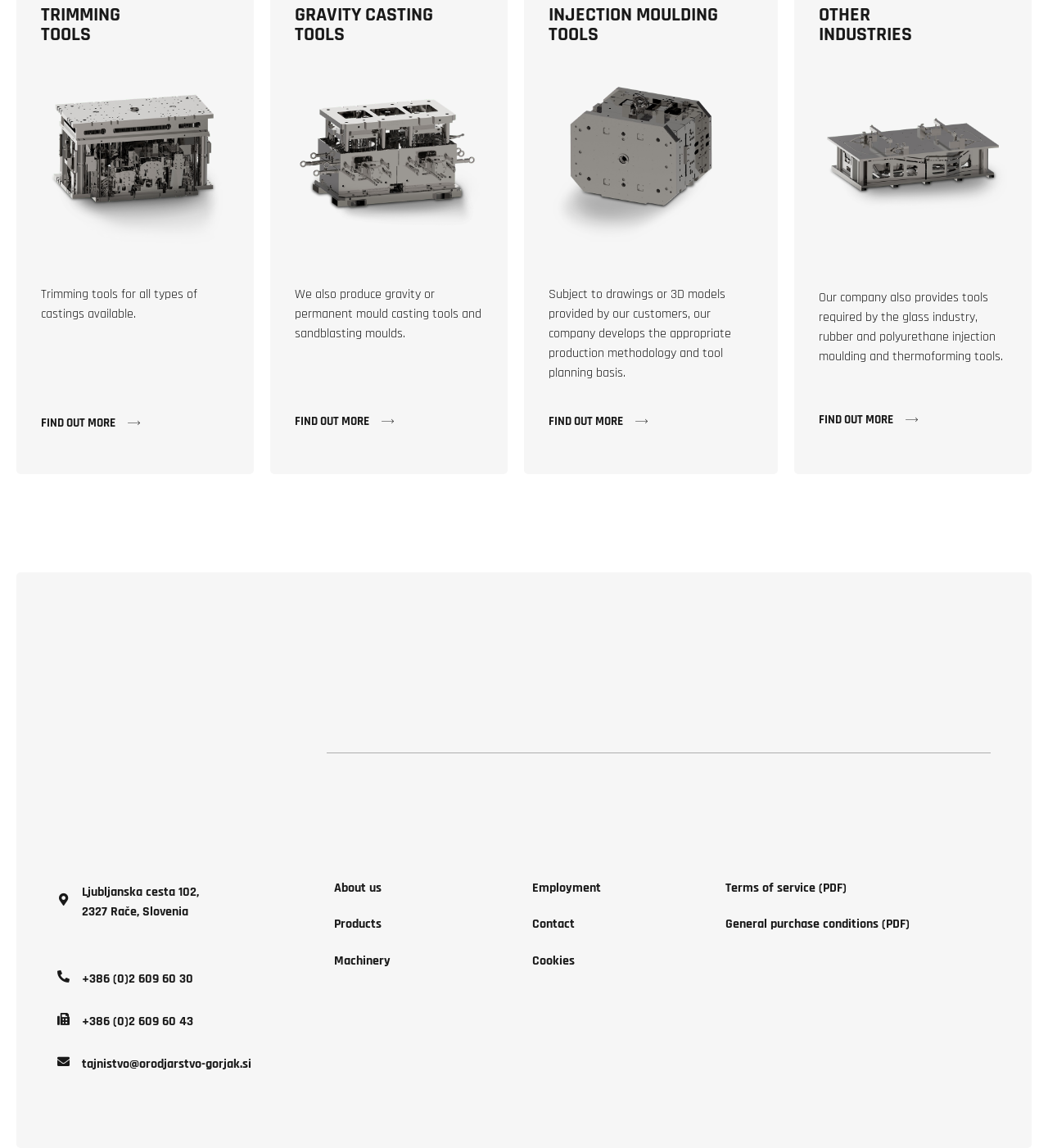What is the company's contact phone number?
Please provide a comprehensive answer based on the details in the screenshot.

The company's contact phone number can be found at the bottom of the webpage, listed as '+386 (0)2 609 60 30'.